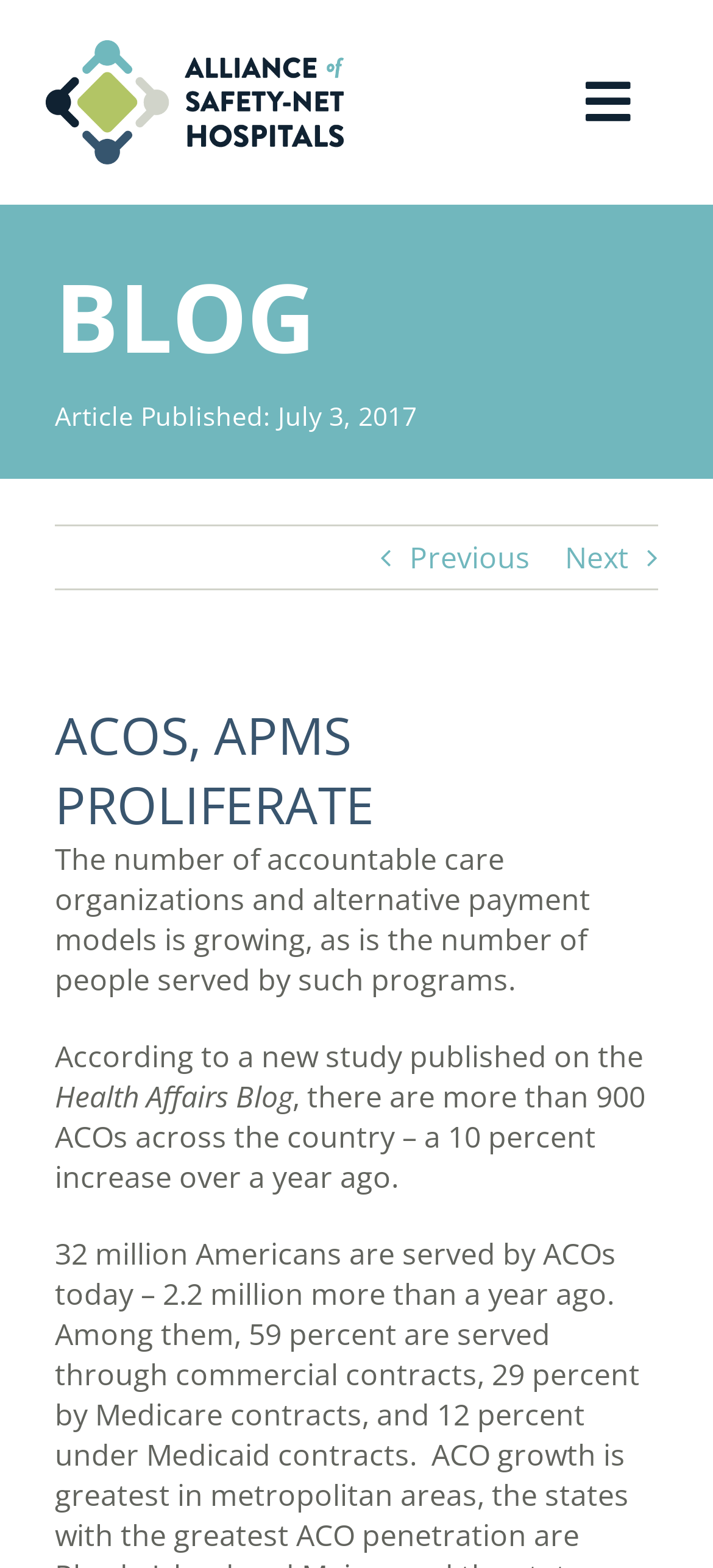Identify the bounding box coordinates for the element that needs to be clicked to fulfill this instruction: "Go to the Home page". Provide the coordinates in the format of four float numbers between 0 and 1: [left, top, right, bottom].

[0.0, 0.107, 1.0, 0.183]